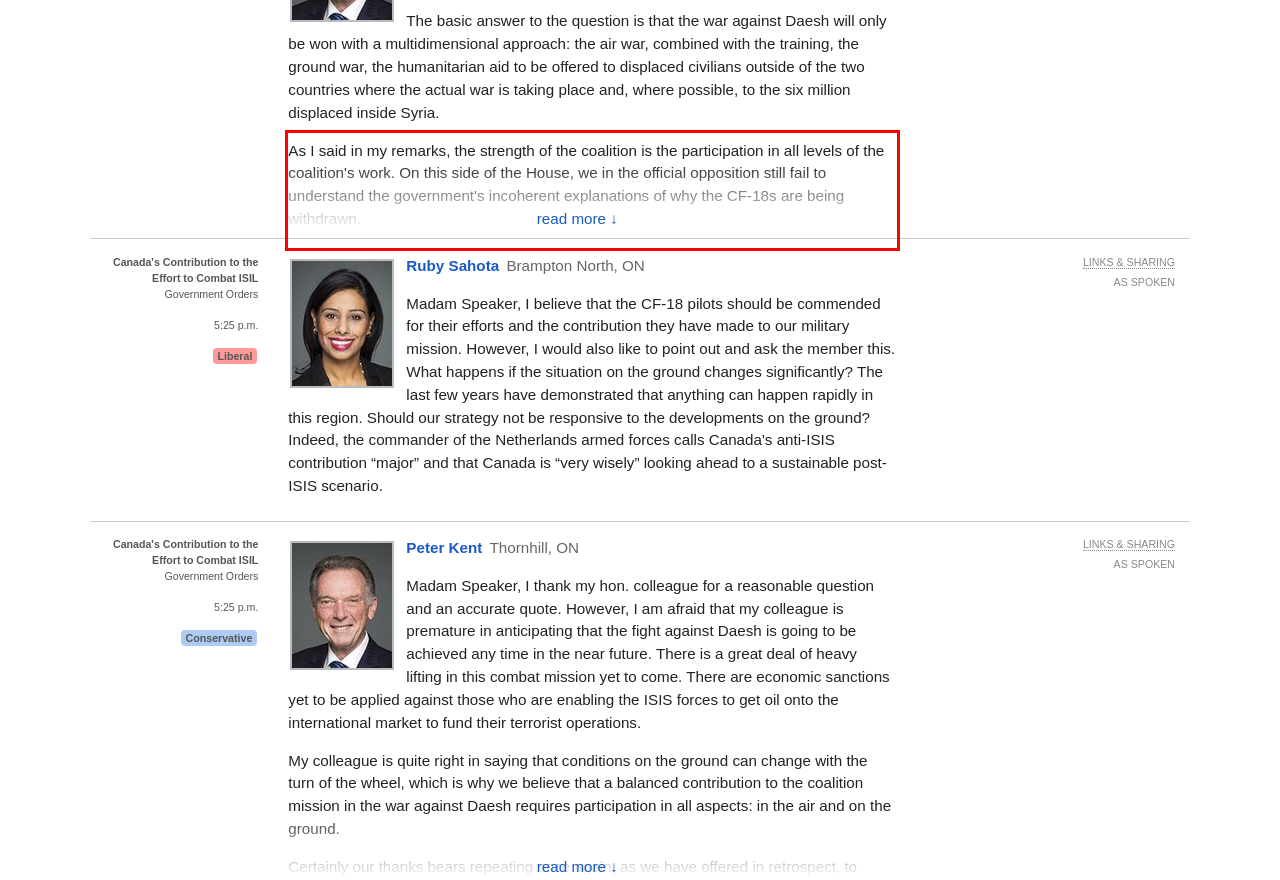You are provided with a screenshot of a webpage featuring a red rectangle bounding box. Extract the text content within this red bounding box using OCR.

The next time Canadian special forces fighters need assistance defending themselves—and by expanding the number of Canadian ground troops, as the government has, there most certainly will be more incidents when they will come under fire—and call for air cover protection, their skilled and courageous Royal Canadian Air Force comrades will not be there for them.